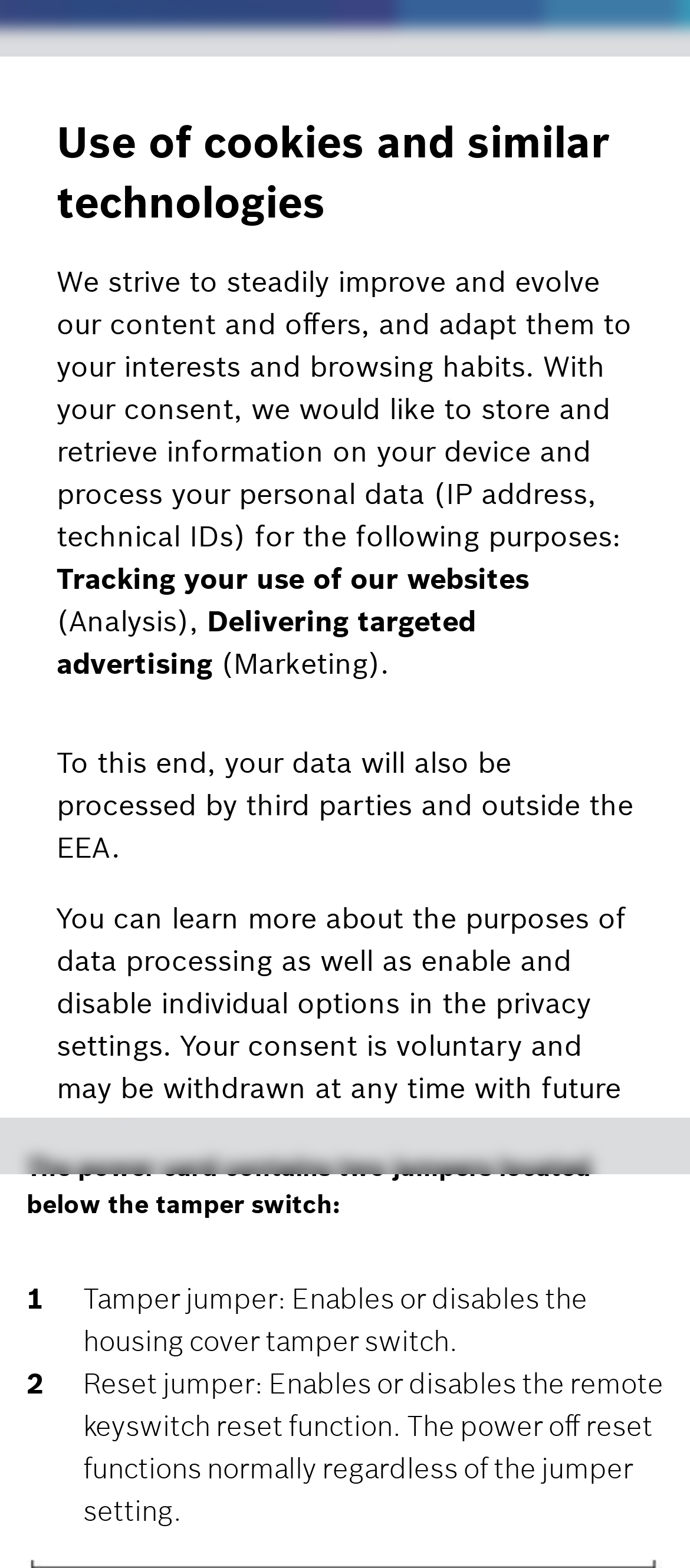Using the elements shown in the image, answer the question comprehensively: What is the name of the company?

I found the company name by looking at the heading element with the text 'Bosch Building Technologies' located at the top of the webpage.